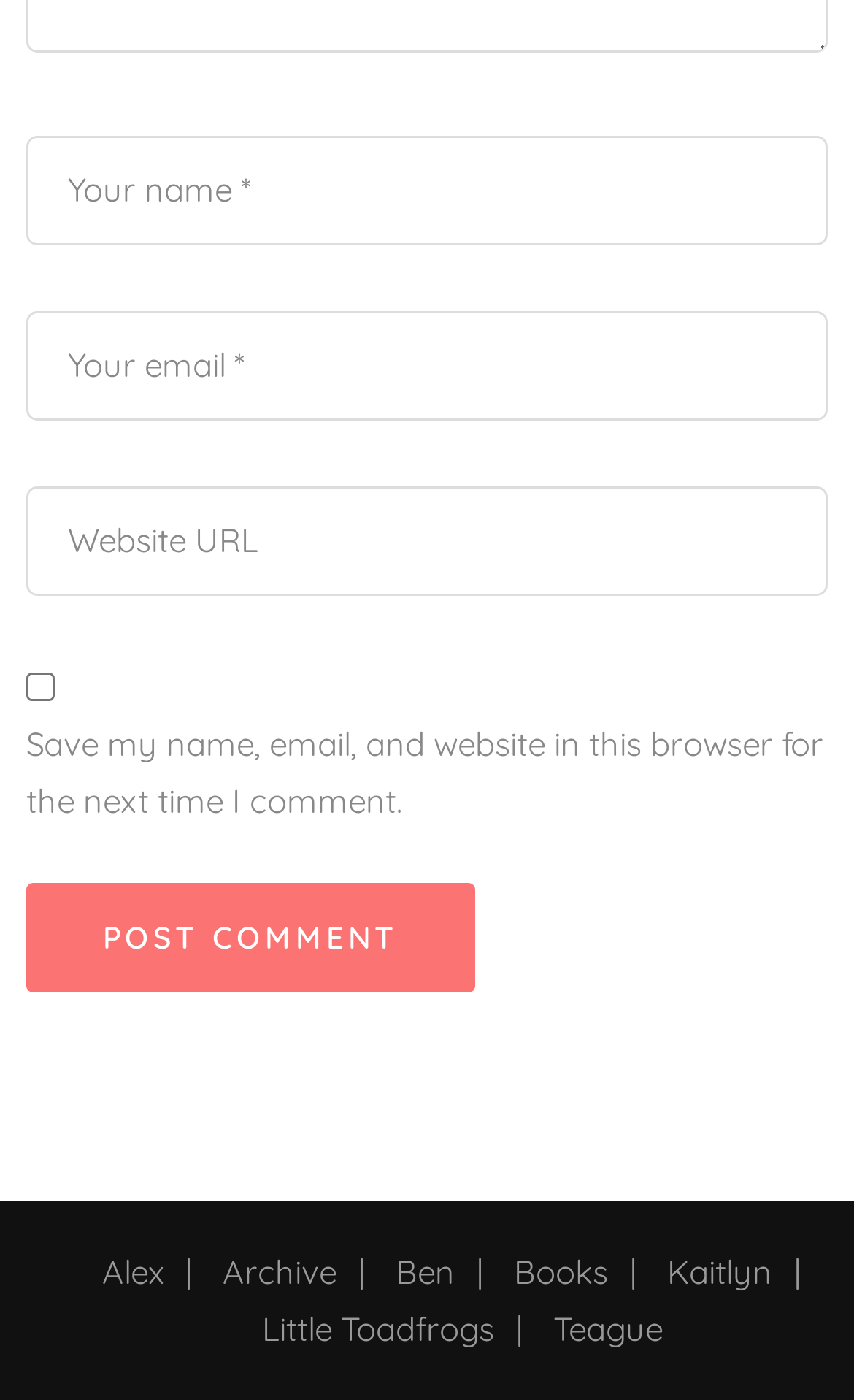Is the 'Website URL' textbox required?
Use the image to answer the question with a single word or phrase.

No